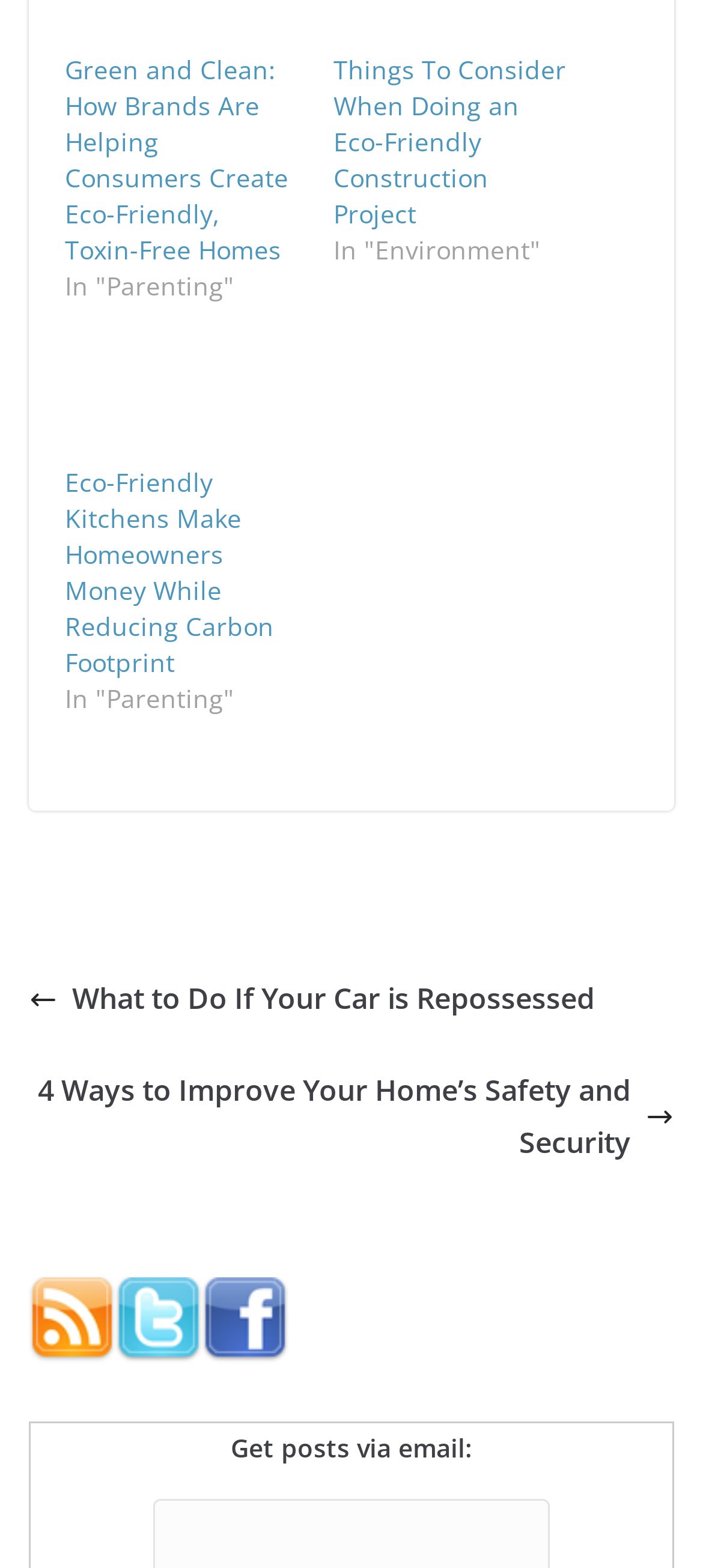Please specify the bounding box coordinates of the clickable section necessary to execute the following command: "Click on the site logo".

None